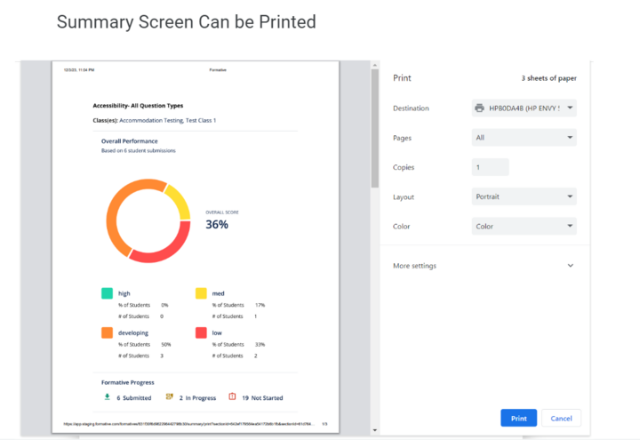How many sheets of paper will the print job use?
Examine the image and provide an in-depth answer to the question.

The print dialogue box indicates that the print job will use three sheets of paper, offering further settings for additional adjustments.